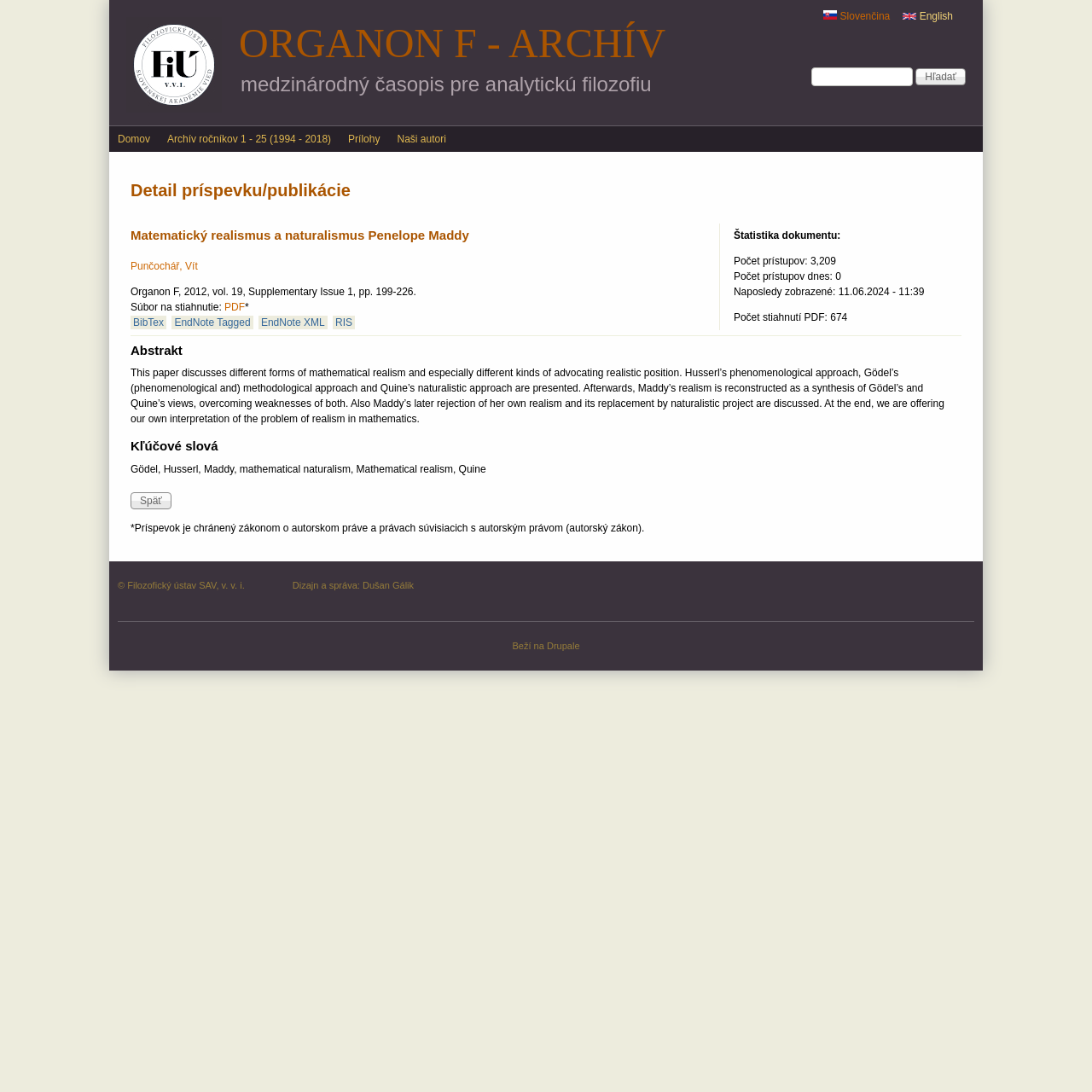Determine the bounding box coordinates of the region I should click to achieve the following instruction: "Switch to English". Ensure the bounding box coordinates are four float numbers between 0 and 1, i.e., [left, top, right, bottom].

[0.827, 0.009, 0.873, 0.02]